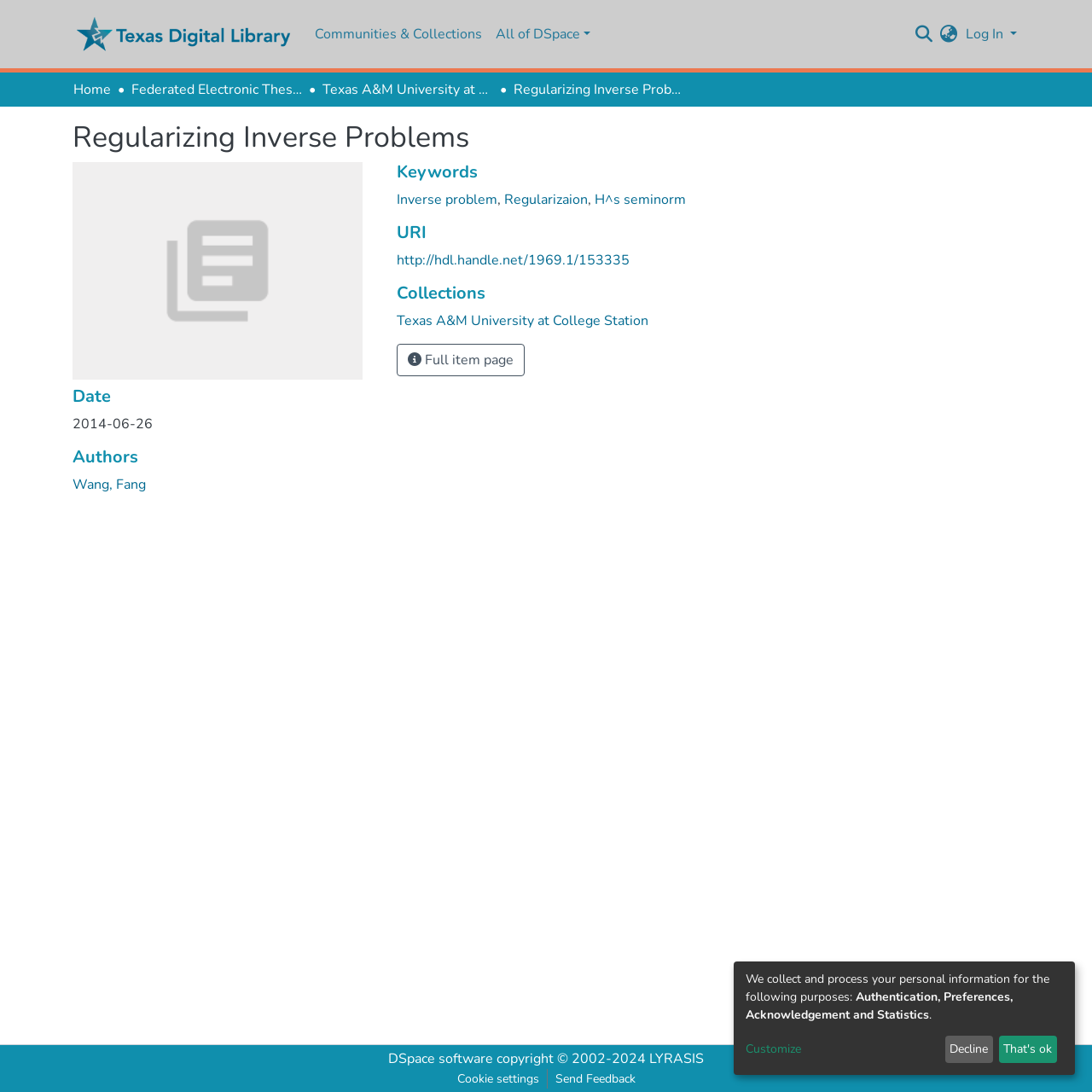Please provide a short answer using a single word or phrase for the question:
What is the URI of this work?

http://hdl.handle.net/1969.1/153335